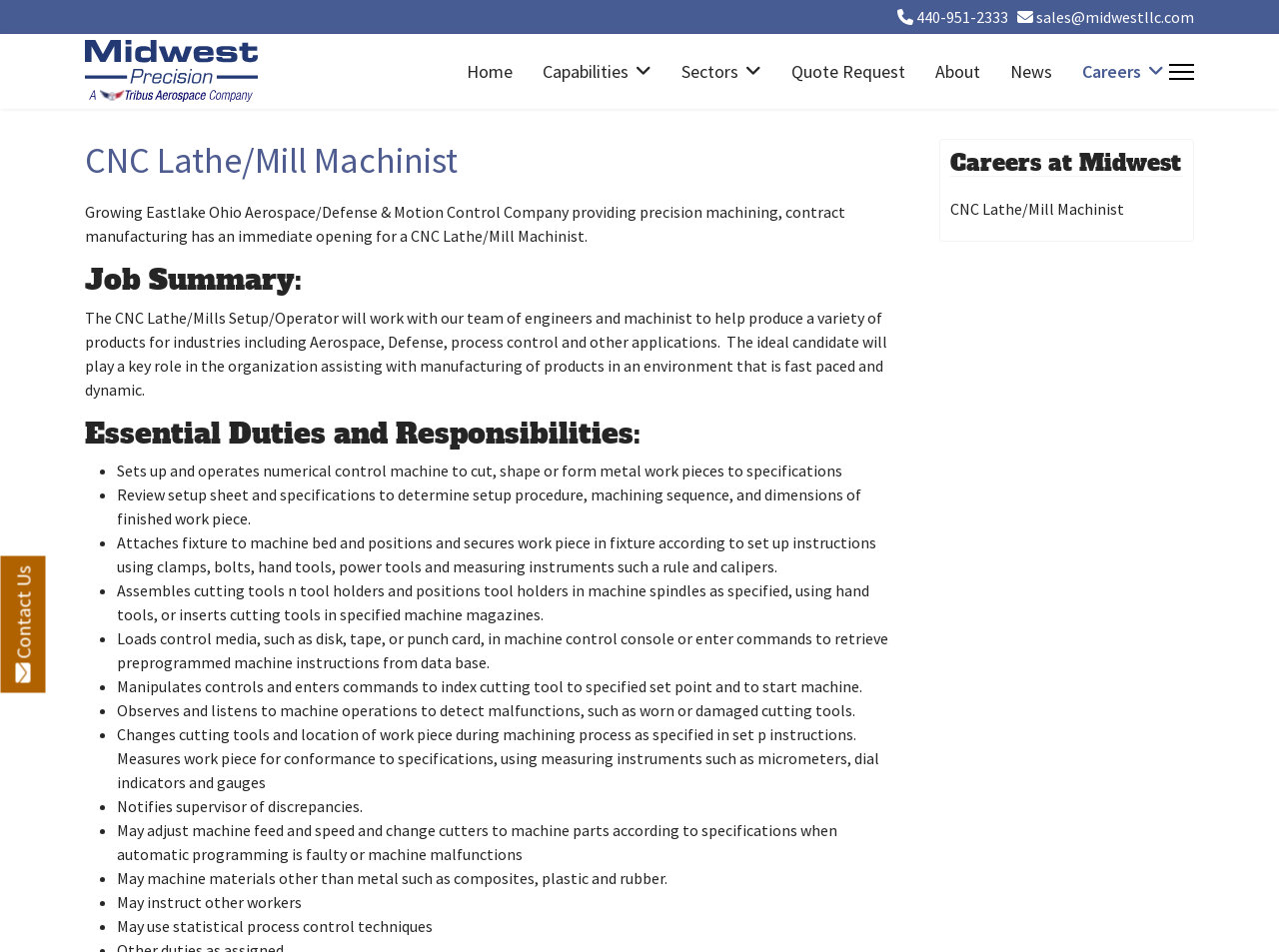Please mark the clickable region by giving the bounding box coordinates needed to complete this instruction: "Explore Careers at Midwest".

[0.743, 0.157, 0.925, 0.186]